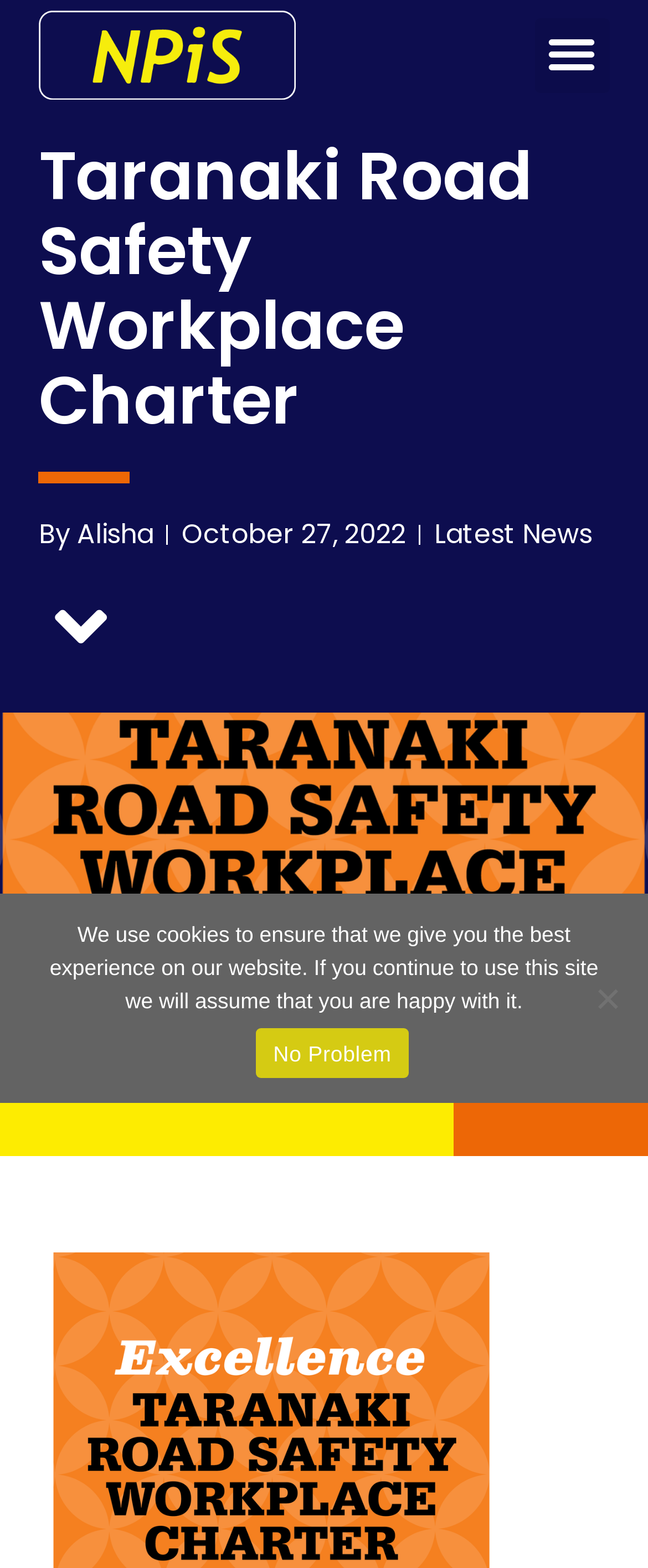Summarize the webpage in an elaborate manner.

The webpage is about the Taranaki Road Safety Workplace Charter. At the top left, there is a link to "NPiS injury safe new plymouth" accompanied by an image with the same name. To the right of this image, there is a button labeled "Menu Toggle". 

Below these elements, there is a heading that reads "Taranaki Road Safety Workplace Charter" spanning across the top of the page. Underneath this heading, there is a section with text "By Alisha" followed by a timestamp "October 27, 2022". 

To the right of this section, there is a label "Latest News". Below this label, there is a link with no accompanying text. 

At the bottom of the page, there is a dialog box titled "Cookie Notice" that is not currently in focus. This dialog box contains a paragraph of text explaining the use of cookies on the website and provides two options: a link labeled "No Problem" and a generic element labeled "No".